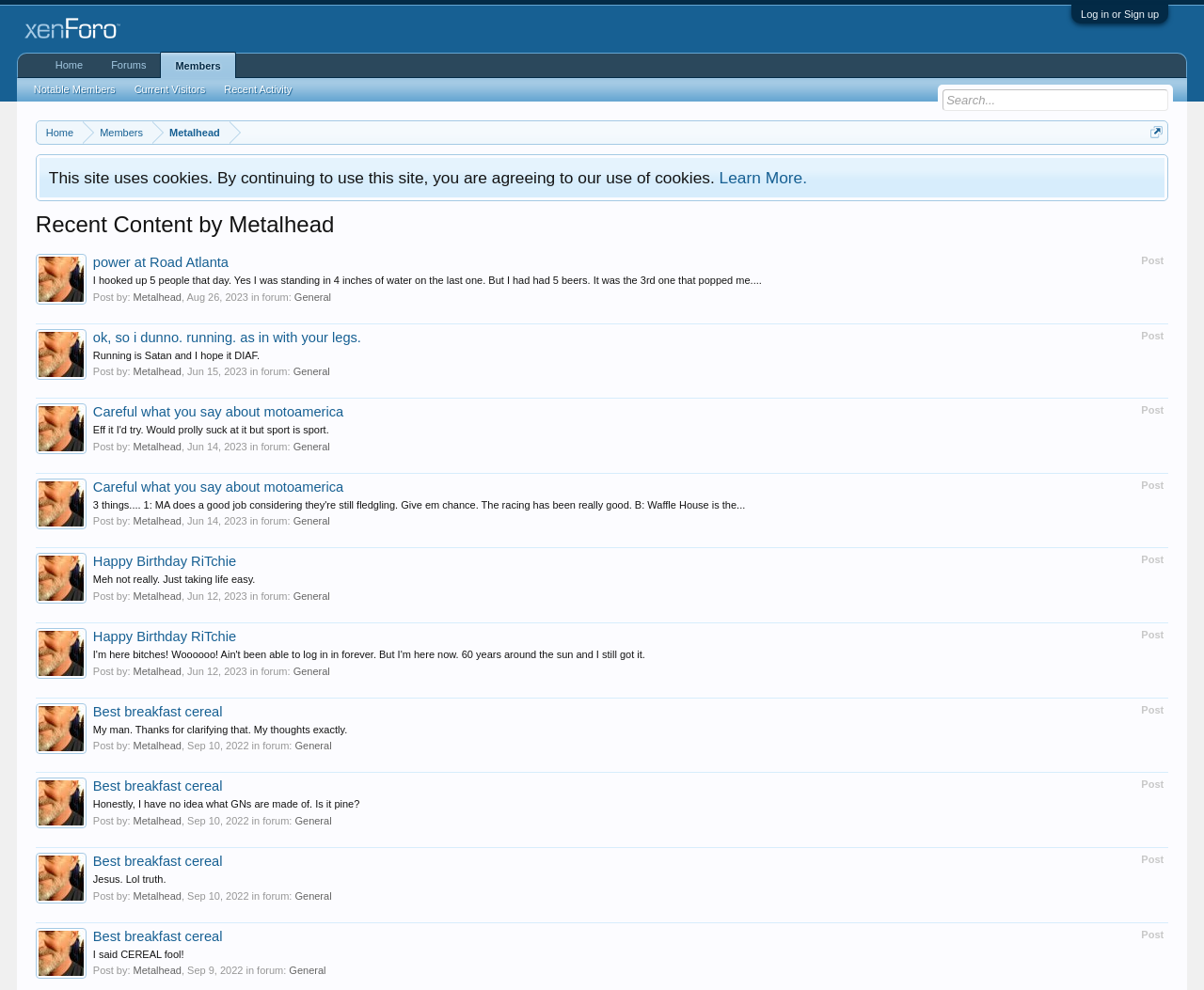Select the bounding box coordinates of the element I need to click to carry out the following instruction: "Go to home page".

[0.03, 0.123, 0.069, 0.146]